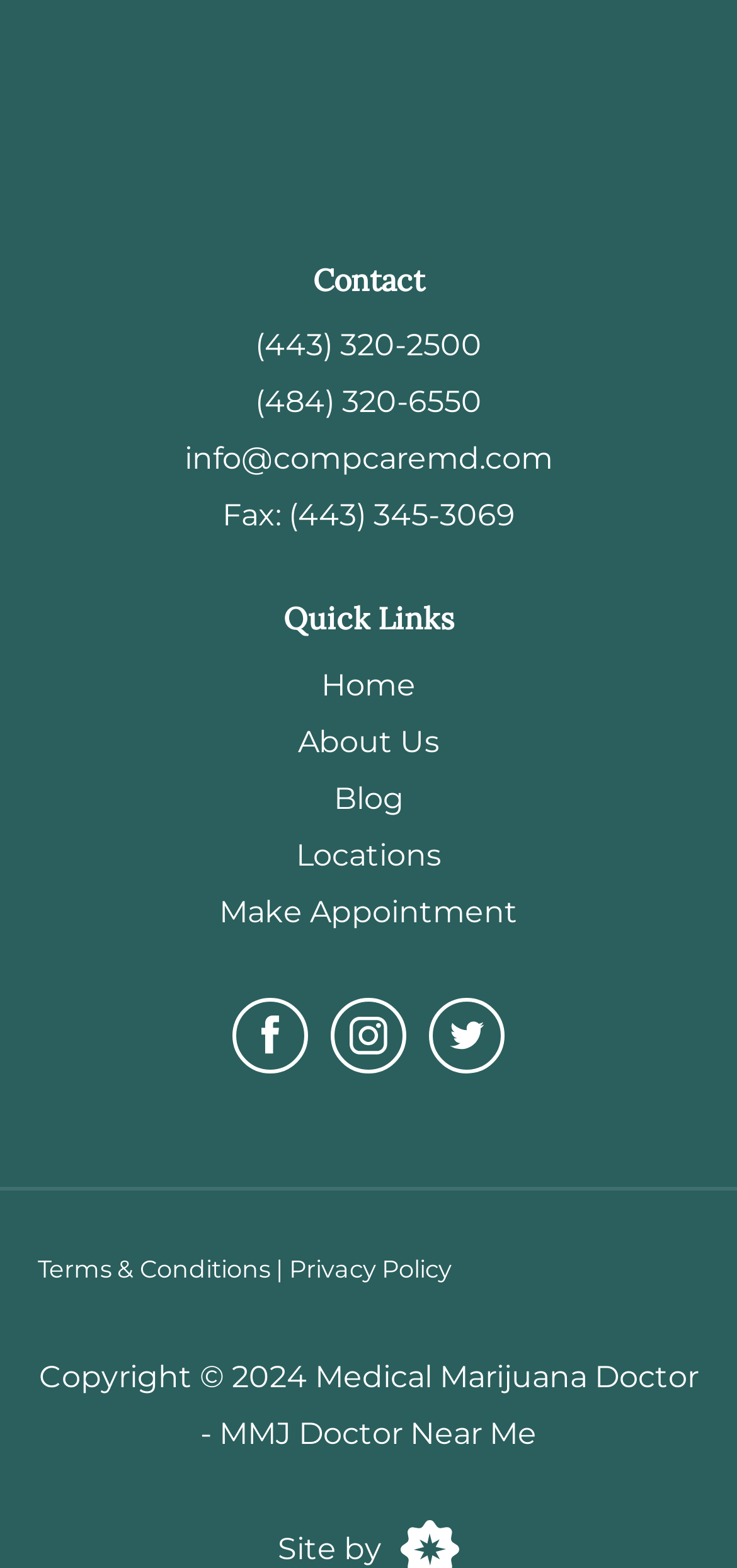Please identify the bounding box coordinates of the clickable region that I should interact with to perform the following instruction: "Make an appointment". The coordinates should be expressed as four float numbers between 0 and 1, i.e., [left, top, right, bottom].

[0.297, 0.57, 0.703, 0.593]